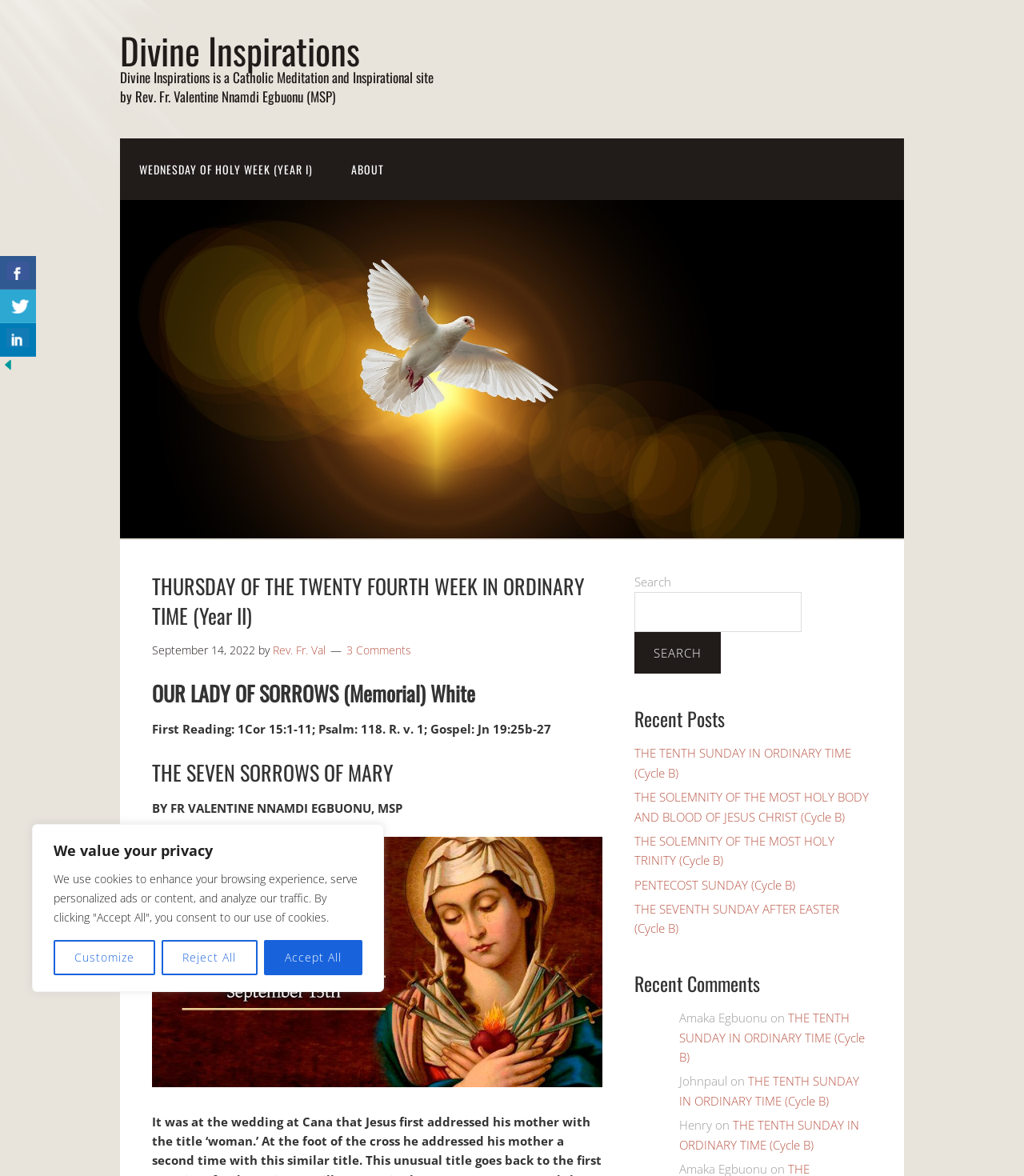Determine the bounding box coordinates of the element's region needed to click to follow the instruction: "View recent posts". Provide these coordinates as four float numbers between 0 and 1, formatted as [left, top, right, bottom].

[0.62, 0.6, 0.852, 0.623]